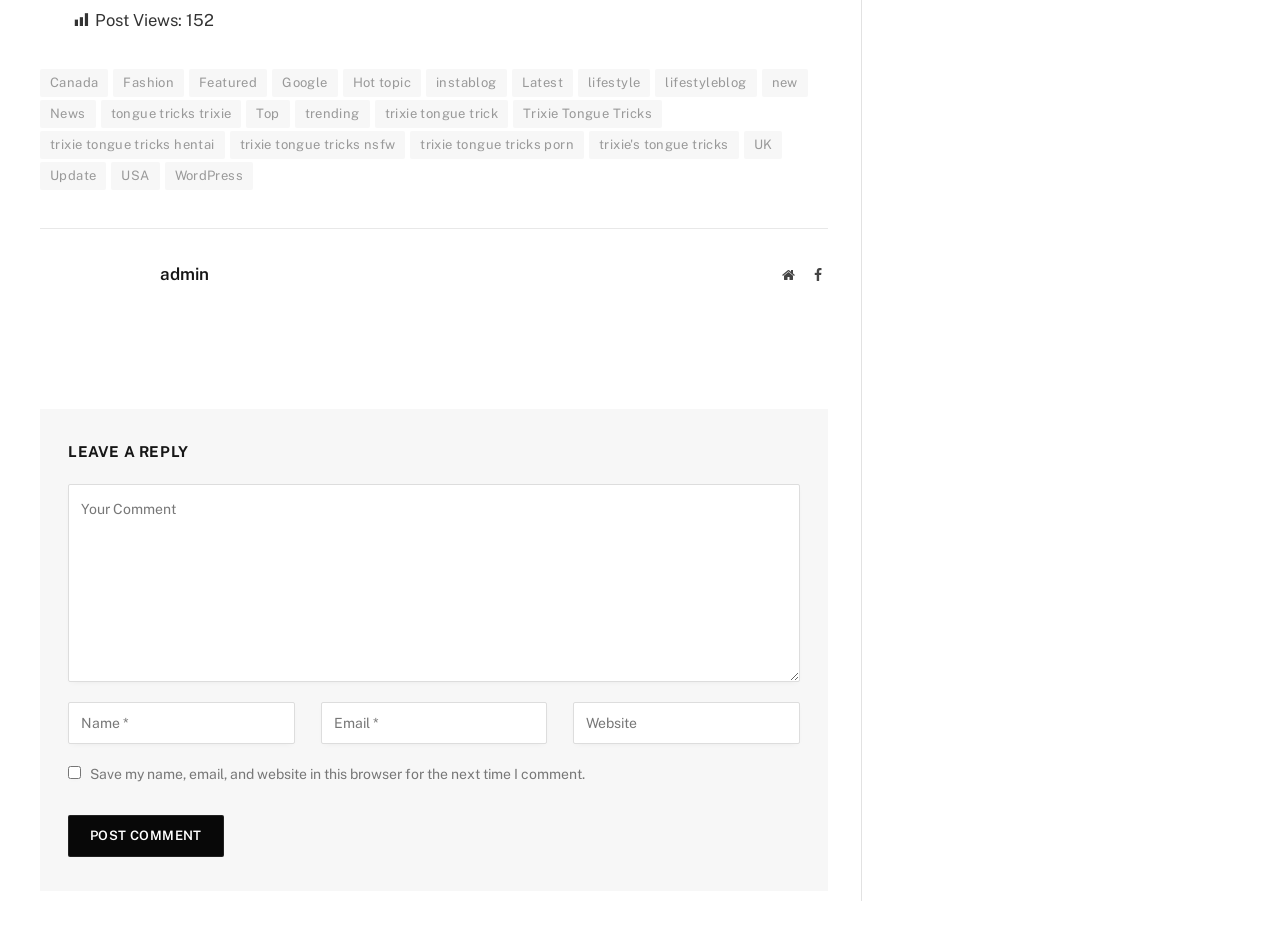Give a concise answer of one word or phrase to the question: 
What is the button at the bottom of the webpage for?

To post a comment